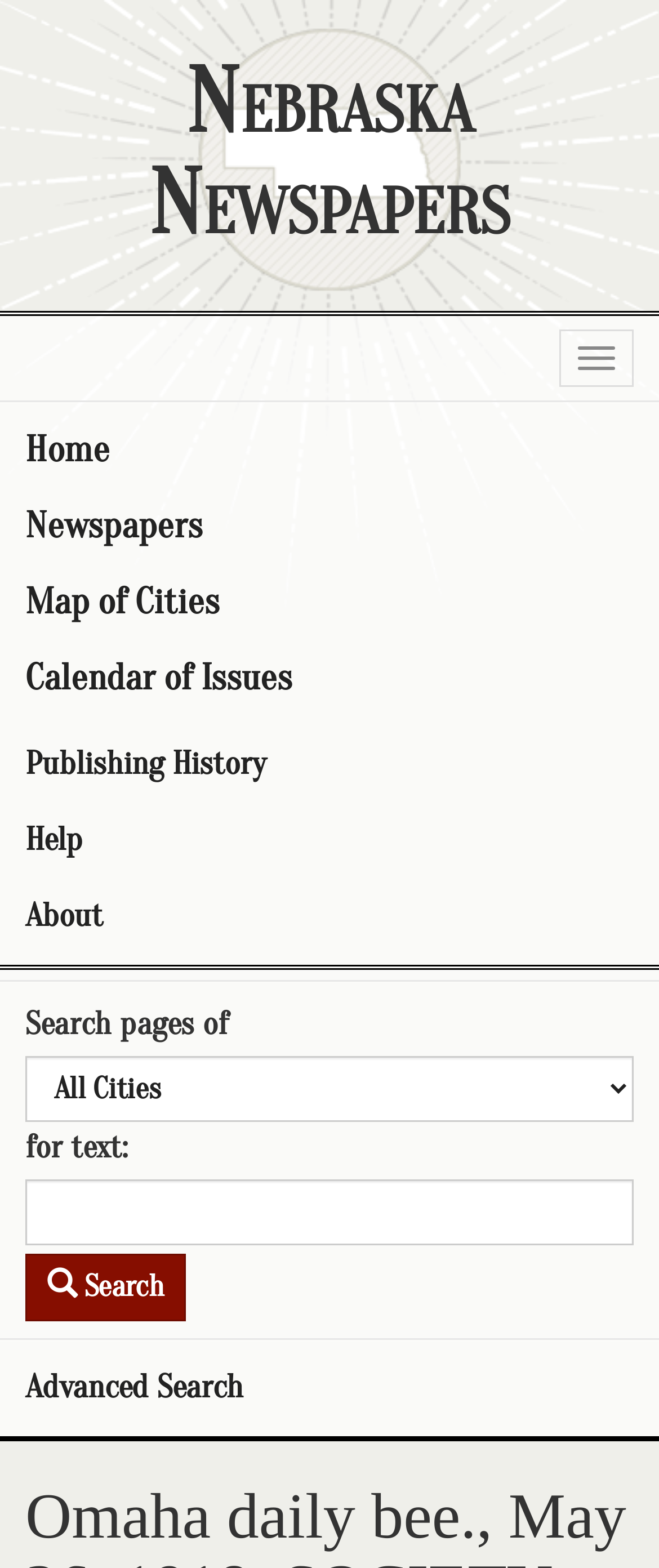From the element description Publishing History, predict the bounding box coordinates of the UI element. The coordinates must be specified in the format (top-left x, top-left y, bottom-right x, bottom-right y) and should be within the 0 to 1 range.

[0.0, 0.463, 1.0, 0.512]